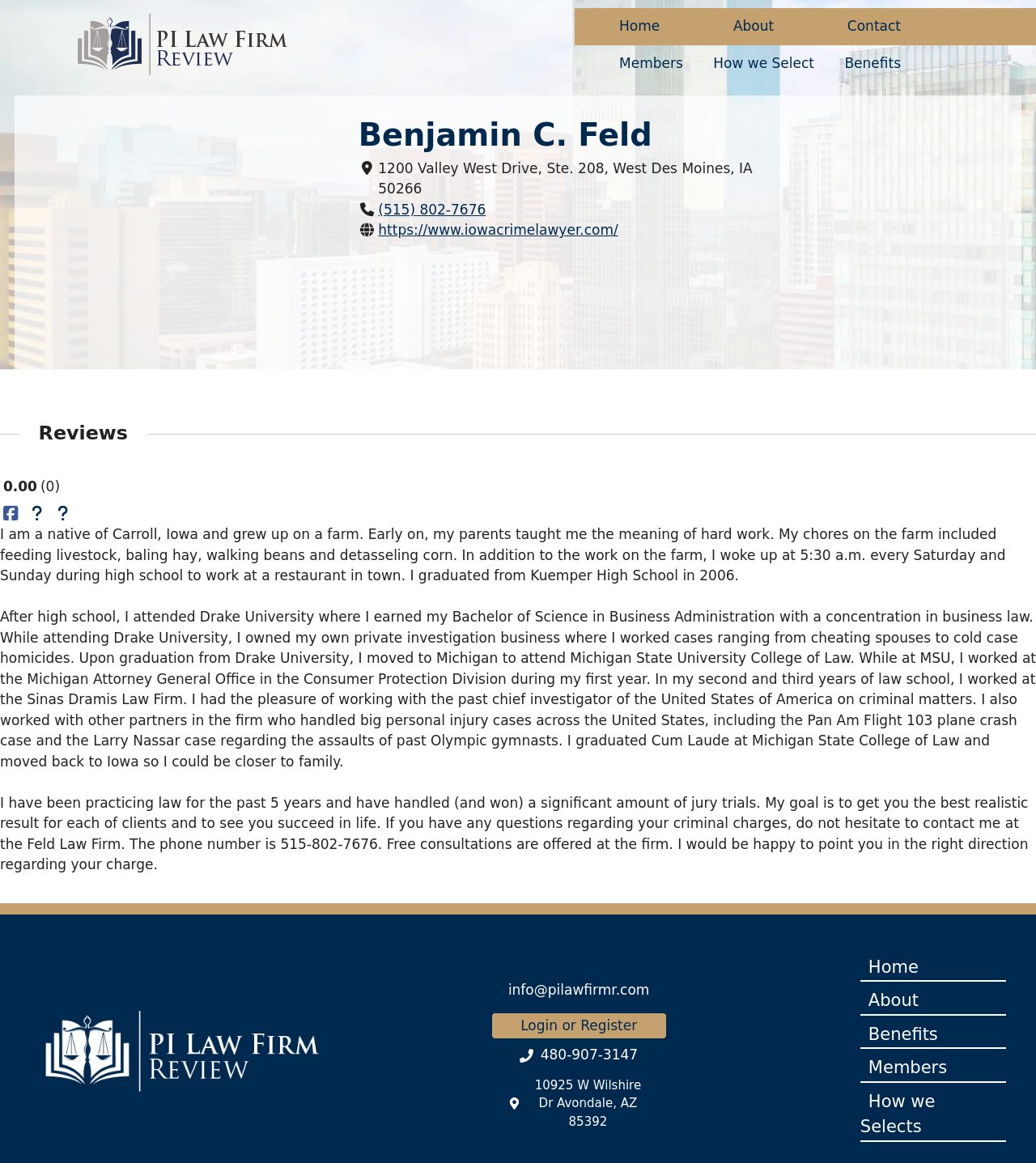What is the address of the Feld Law Firm?
Answer the question with as much detail as possible.

The address of the Feld Law Firm can be found in the article section of the webpage, where it is written in a static text element as '1200 Valley West Drive, Ste. 208, West Des Moines, IA 50266'.